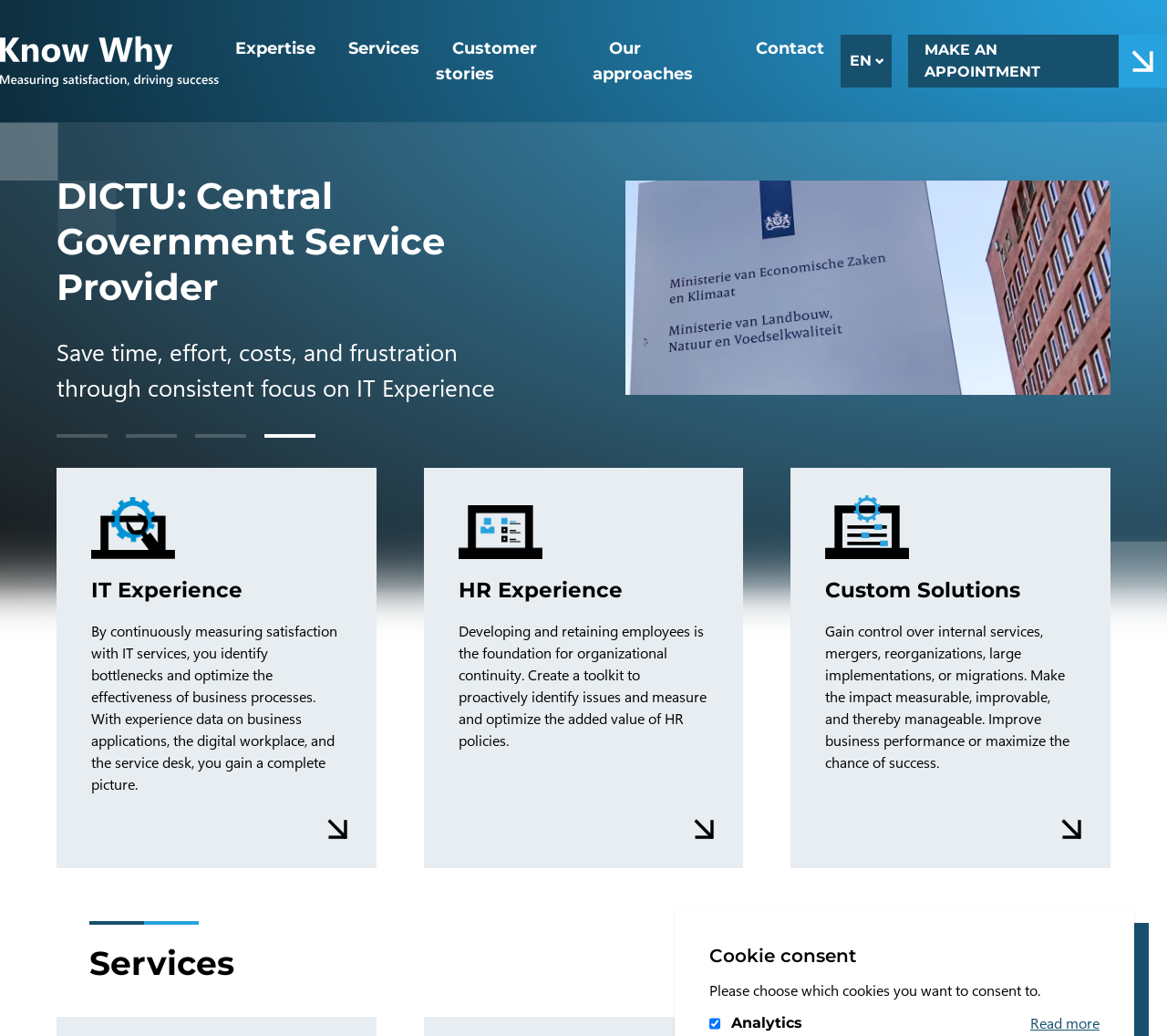Find the headline of the webpage and generate its text content.

Service Desk Excellence Method